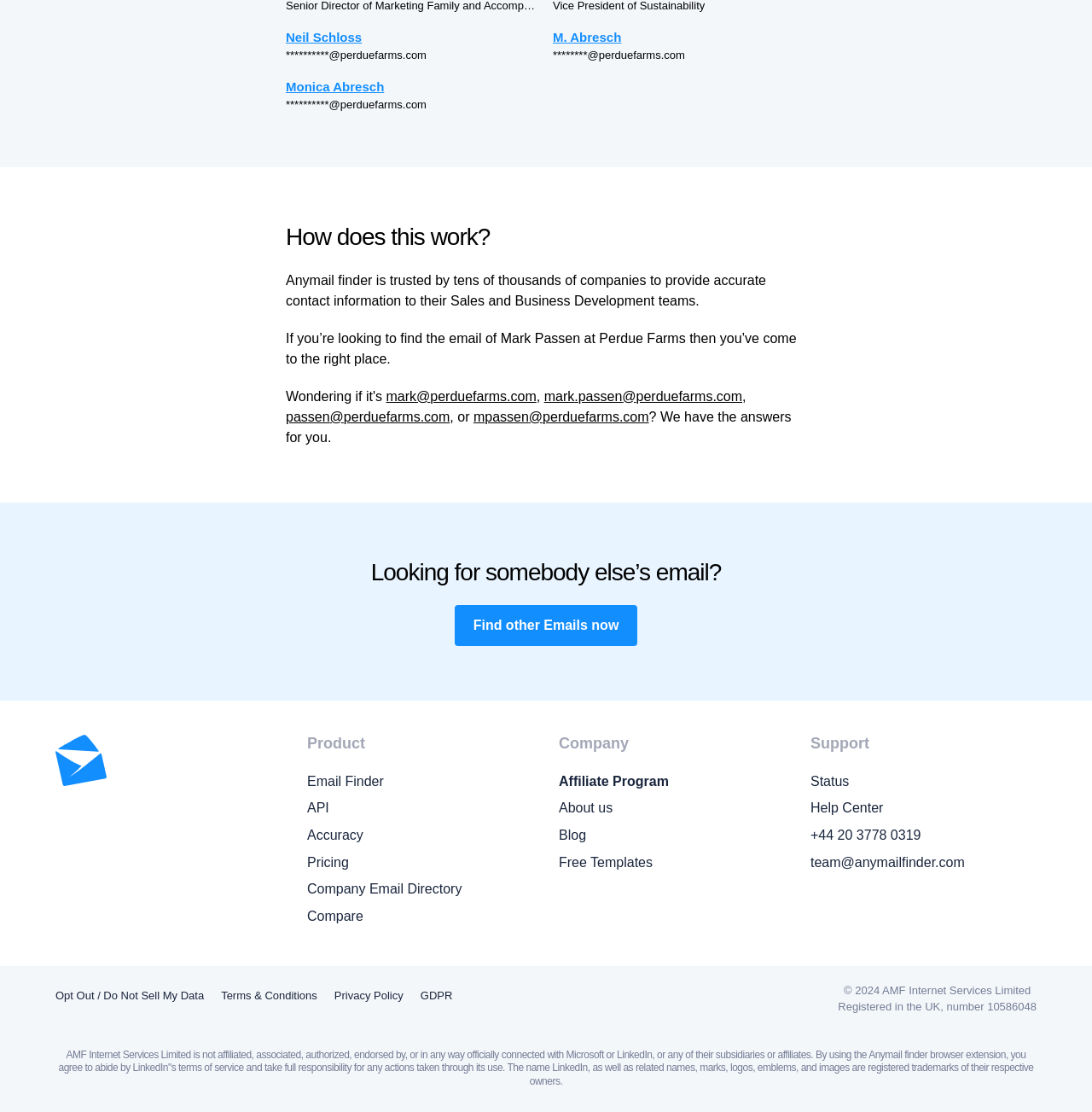Determine the bounding box coordinates of the element that should be clicked to execute the following command: "download PDF".

None